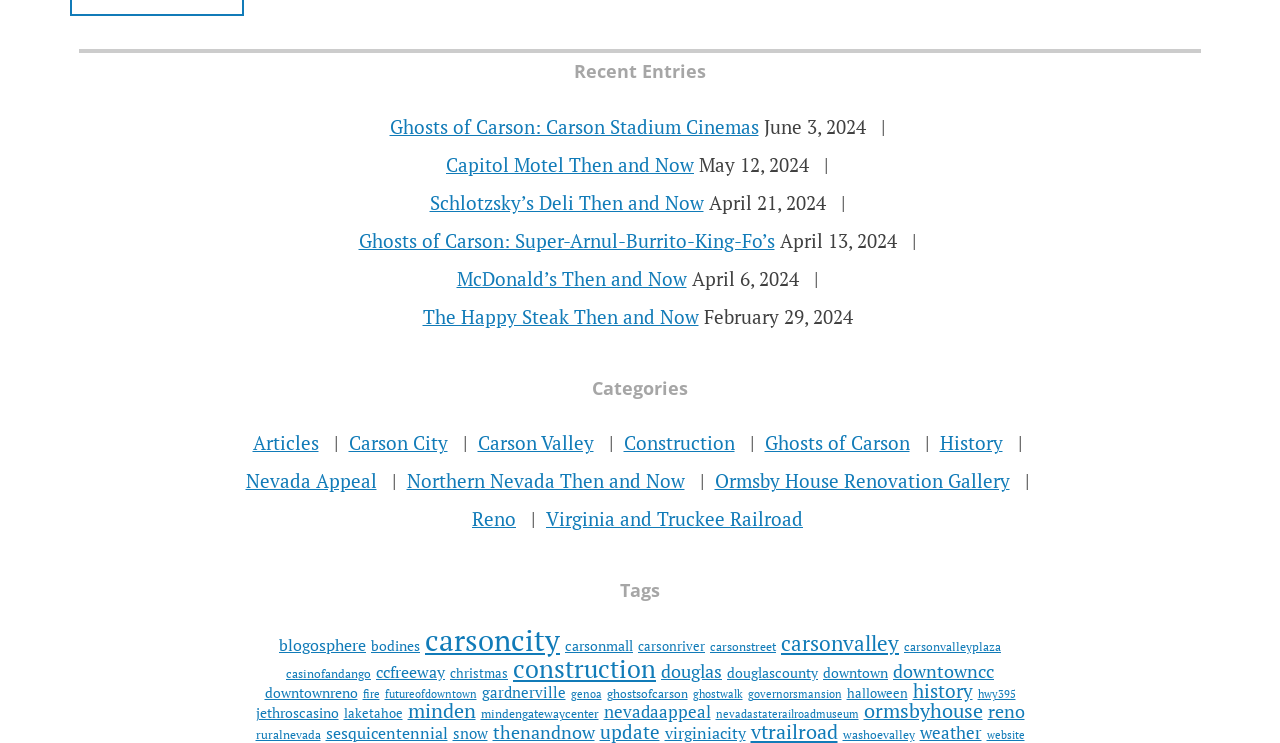Find the bounding box coordinates of the element I should click to carry out the following instruction: "Search by tag 'carsoncity'".

[0.332, 0.836, 0.438, 0.887]